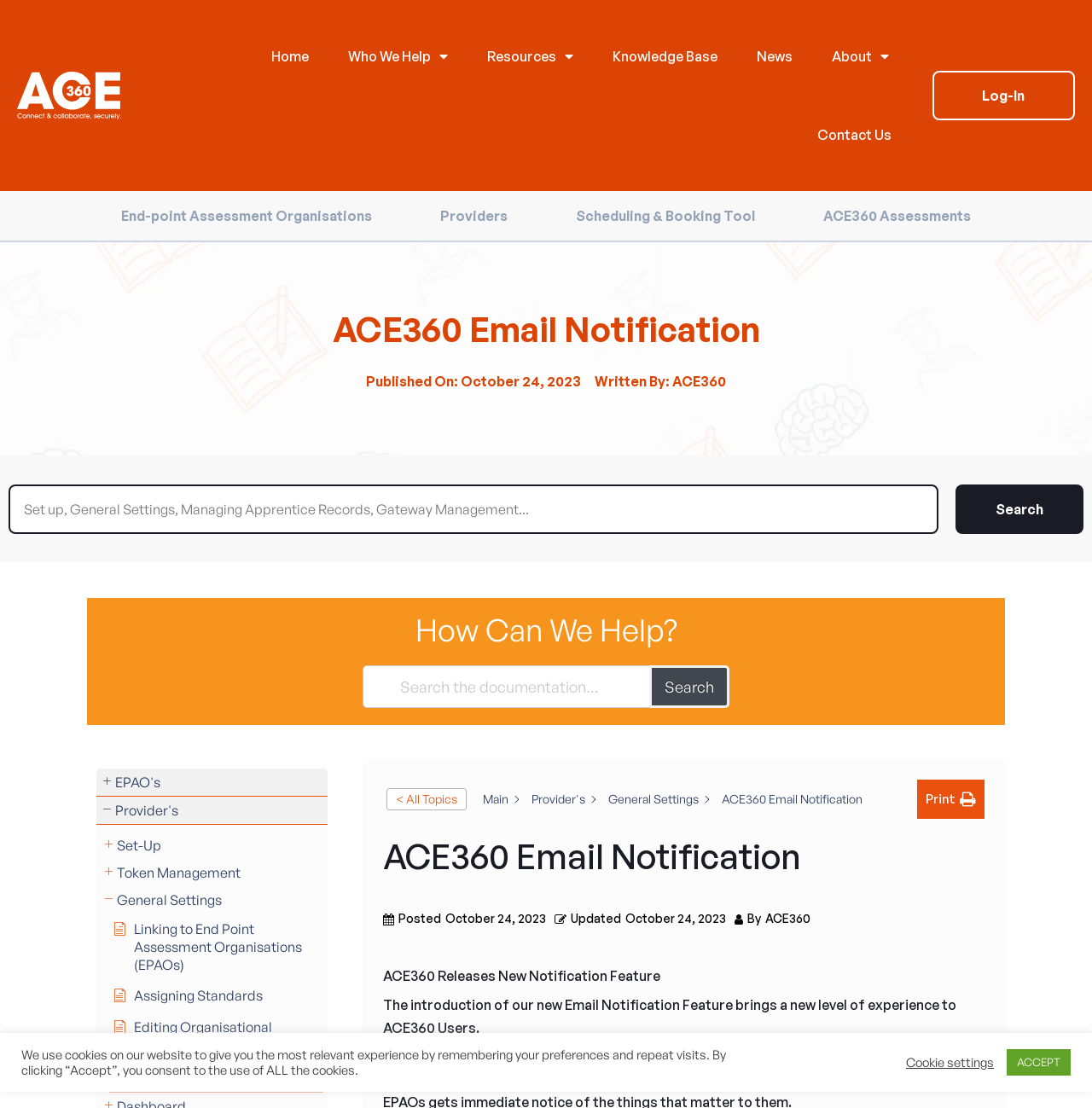Find the bounding box coordinates for the element that must be clicked to complete the instruction: "Search Table of Contents". The coordinates should be four float numbers between 0 and 1, indicated as [left, top, right, bottom].

[0.008, 0.437, 0.992, 0.482]